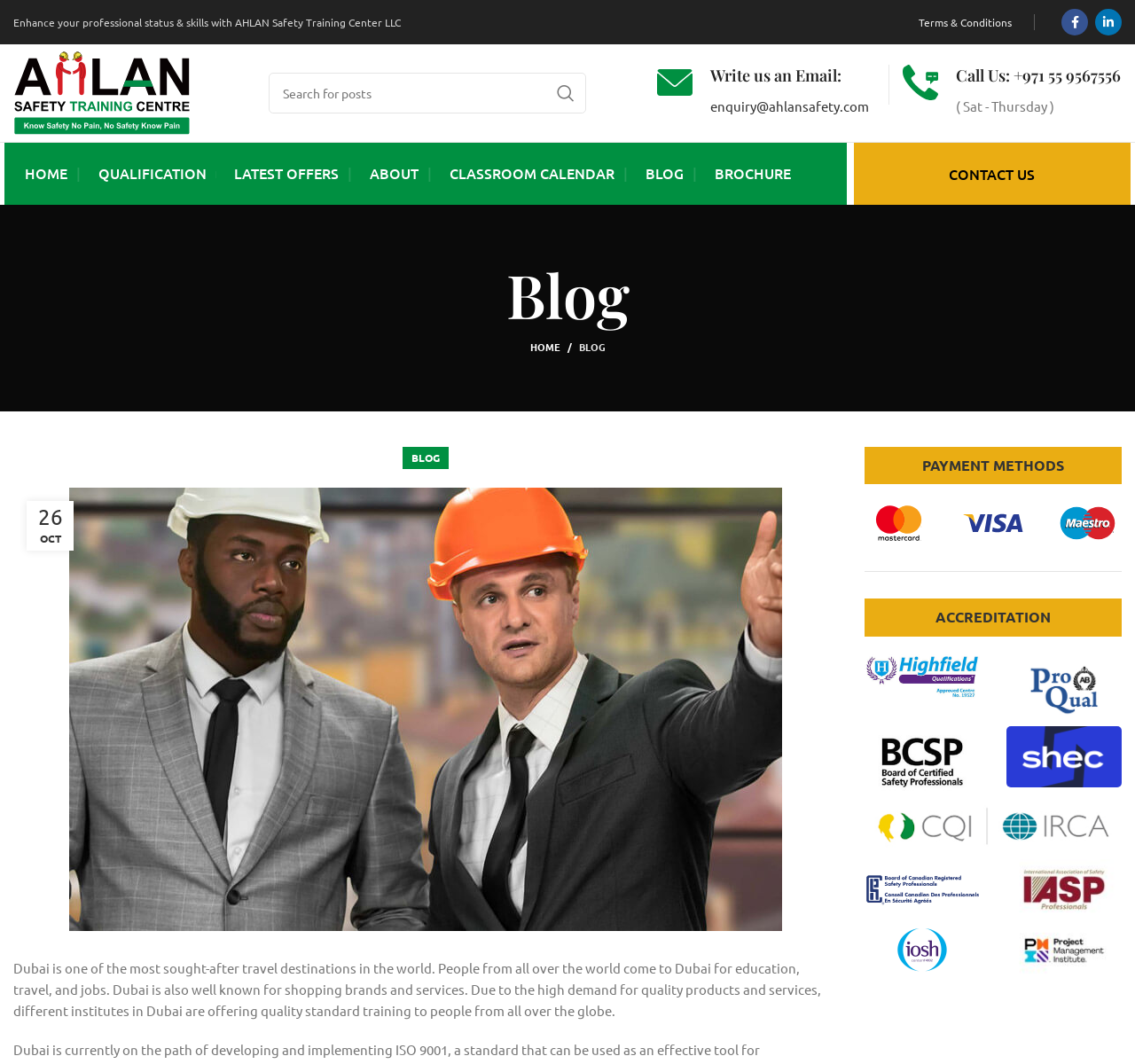Please provide a detailed answer to the question below based on the screenshot: 
What is the phone number to call for enquiry?

The phone number to call for enquiry can be found in the 'Call Us:' section, where it is written as a link '+971 55 9567556'.